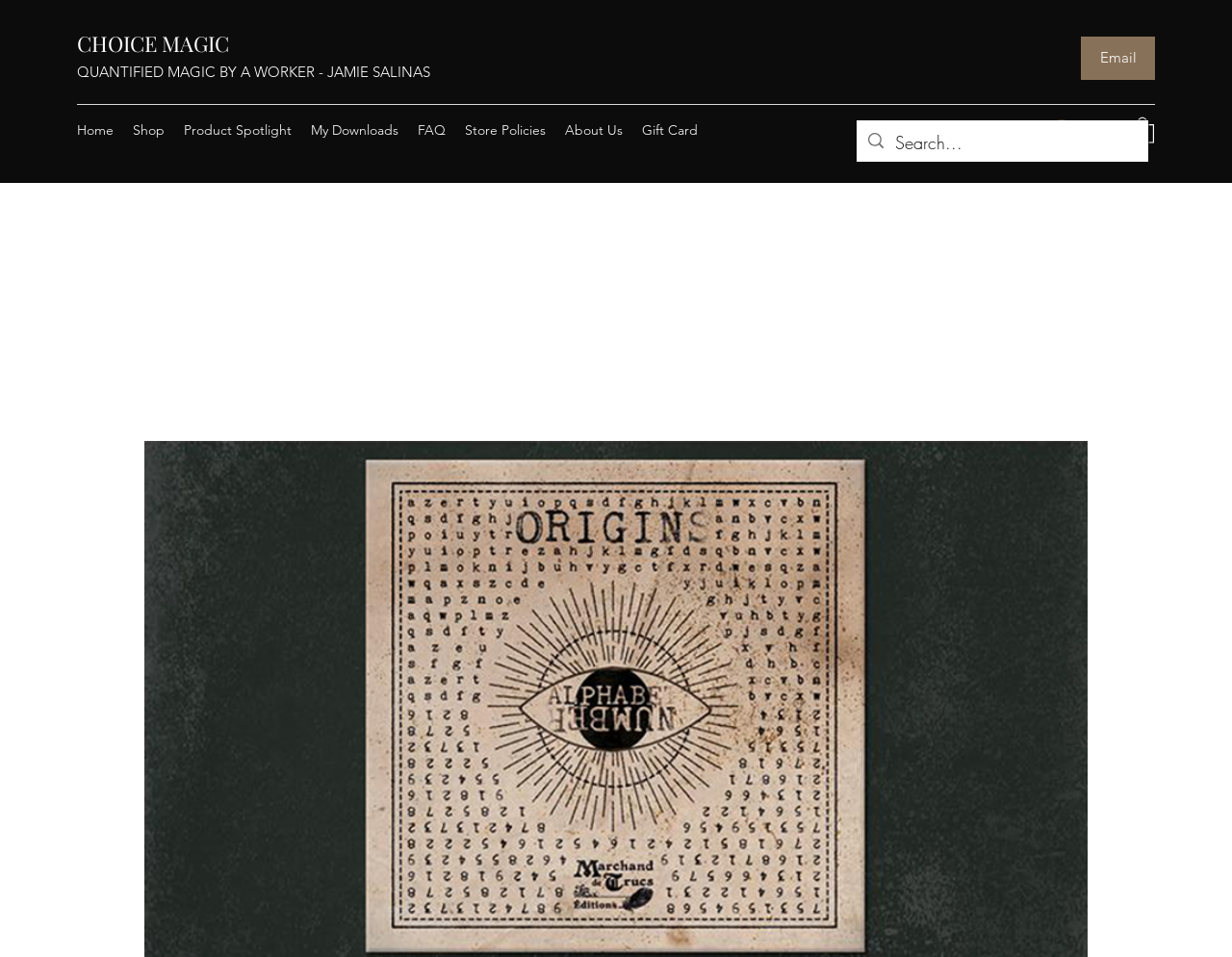Return the bounding box coordinates of the UI element that corresponds to this description: "aria-label="Search..." name="q" placeholder="Search..."". The coordinates must be given as four float numbers in the range of 0 and 1, [left, top, right, bottom].

[0.727, 0.125, 0.899, 0.173]